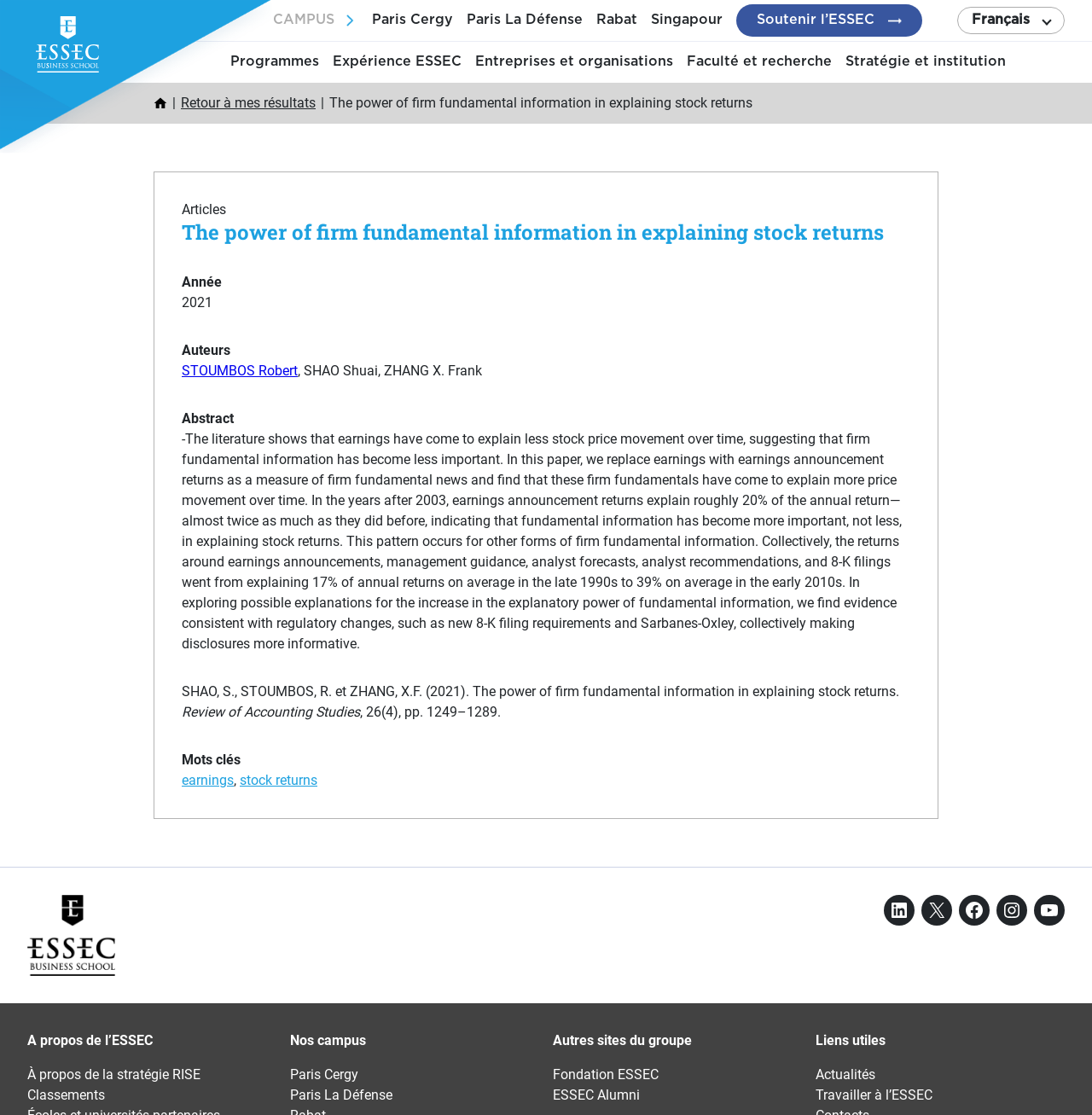Answer the question below in one word or phrase:
What are the locations of ESSEC campuses?

Paris Cergy, Paris La Défense, Rabat, Singapour